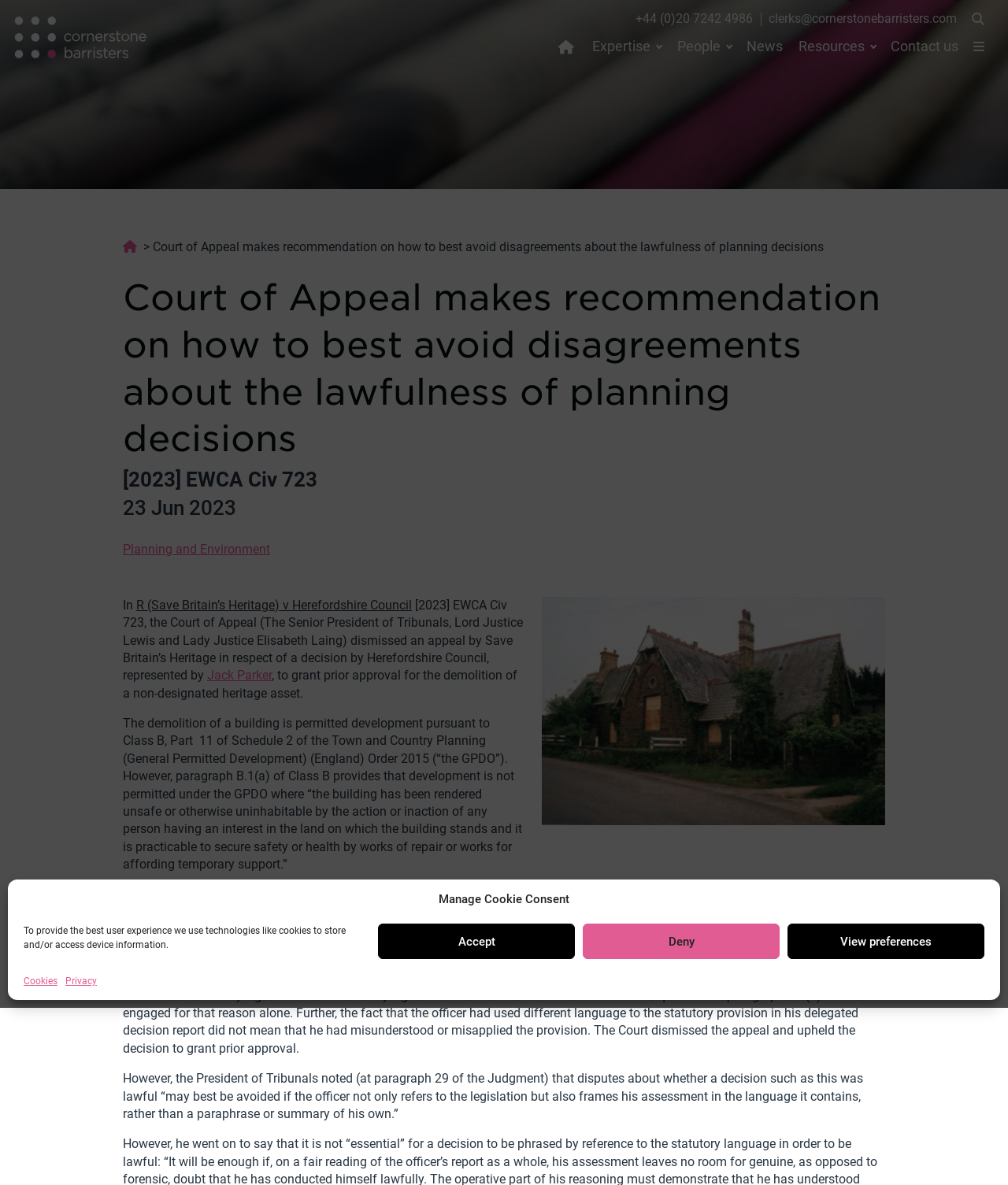Please identify the bounding box coordinates of the element that needs to be clicked to execute the following command: "Click the 'Go to Top' button". Provide the bounding box using four float numbers between 0 and 1, formatted as [left, top, right, bottom].

None